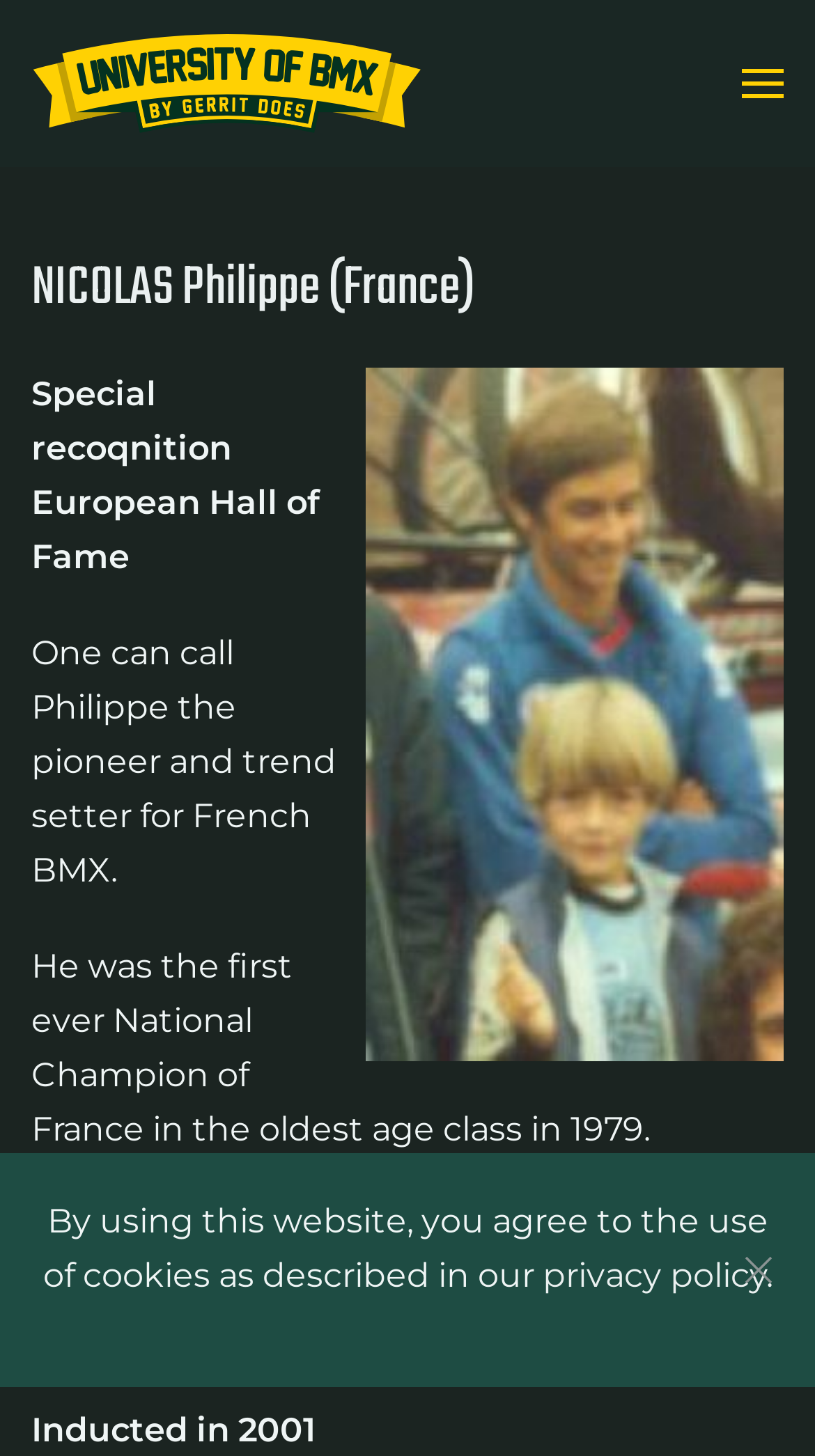Please find the bounding box for the following UI element description. Provide the coordinates in (top-left x, top-left y, bottom-right x, bottom-right y) format, with values between 0 and 1: LILIANA'S TOP NEWS2

None